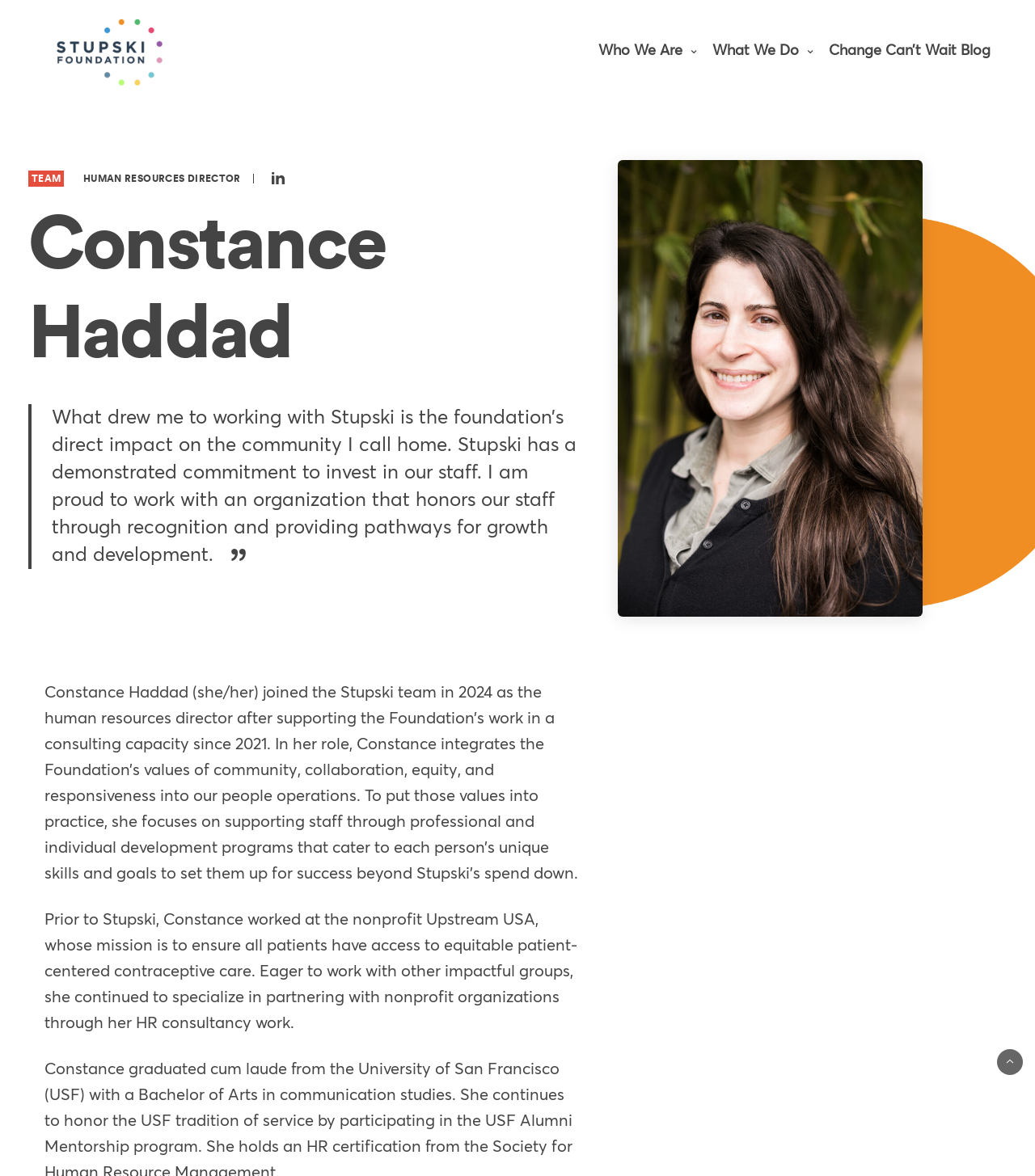Generate a comprehensive description of the contents of the webpage.

The webpage is about Constance Haddad, the human resources director at the Stupski Foundation. At the top left, there is a logo of the Stupski Foundation, which is an image linked to the foundation's website. Below the logo, there are three navigation links: "Who We Are", "What We Do", and "Change Can’t Wait Blog", which are aligned horizontally across the top of the page.

On the left side of the page, there is a section with the title "TEAM" and a subtitle "HUMAN RESOURCES DIRECTOR". Below this section, there is a profile picture of Constance Haddad, which is an image linked to her profile. Next to the profile picture, there is a heading with her name, "Constance Haddad".

Below the heading, there is a blockquote with a quote from Constance Haddad, describing her motivation for working with the Stupski Foundation. Following the quote, there is a paragraph of text that describes Constance's role as the human resources director, her responsibilities, and her background. Another paragraph below provides more information about her previous work experience at Upstream USA and her HR consultancy work.

At the bottom right of the page, there is a "Scroll To Top" link with an arrow icon, which allows users to scroll back to the top of the page.